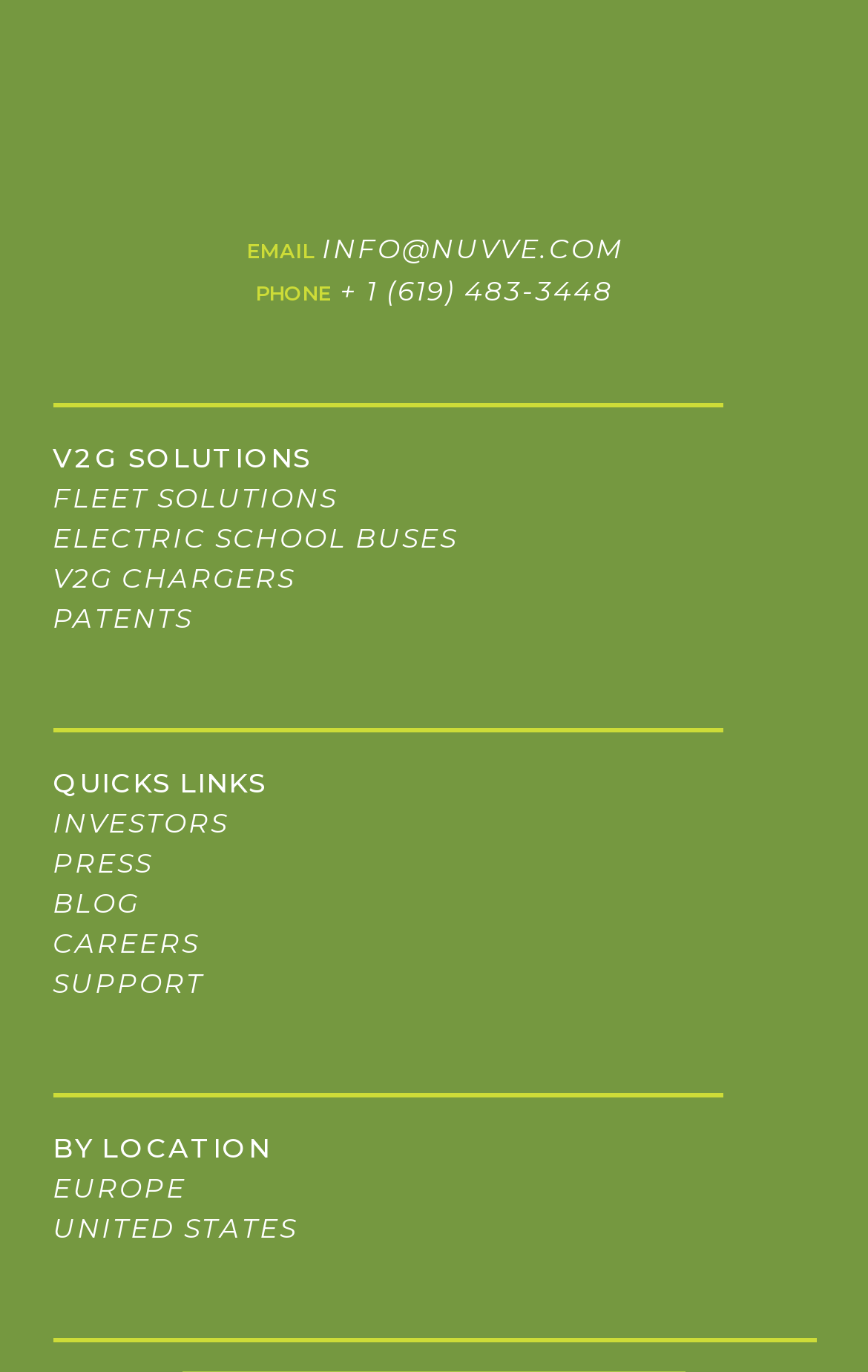Determine the bounding box coordinates for the clickable element to execute this instruction: "read the blog". Provide the coordinates as four float numbers between 0 and 1, i.e., [left, top, right, bottom].

[0.06, 0.646, 0.16, 0.67]